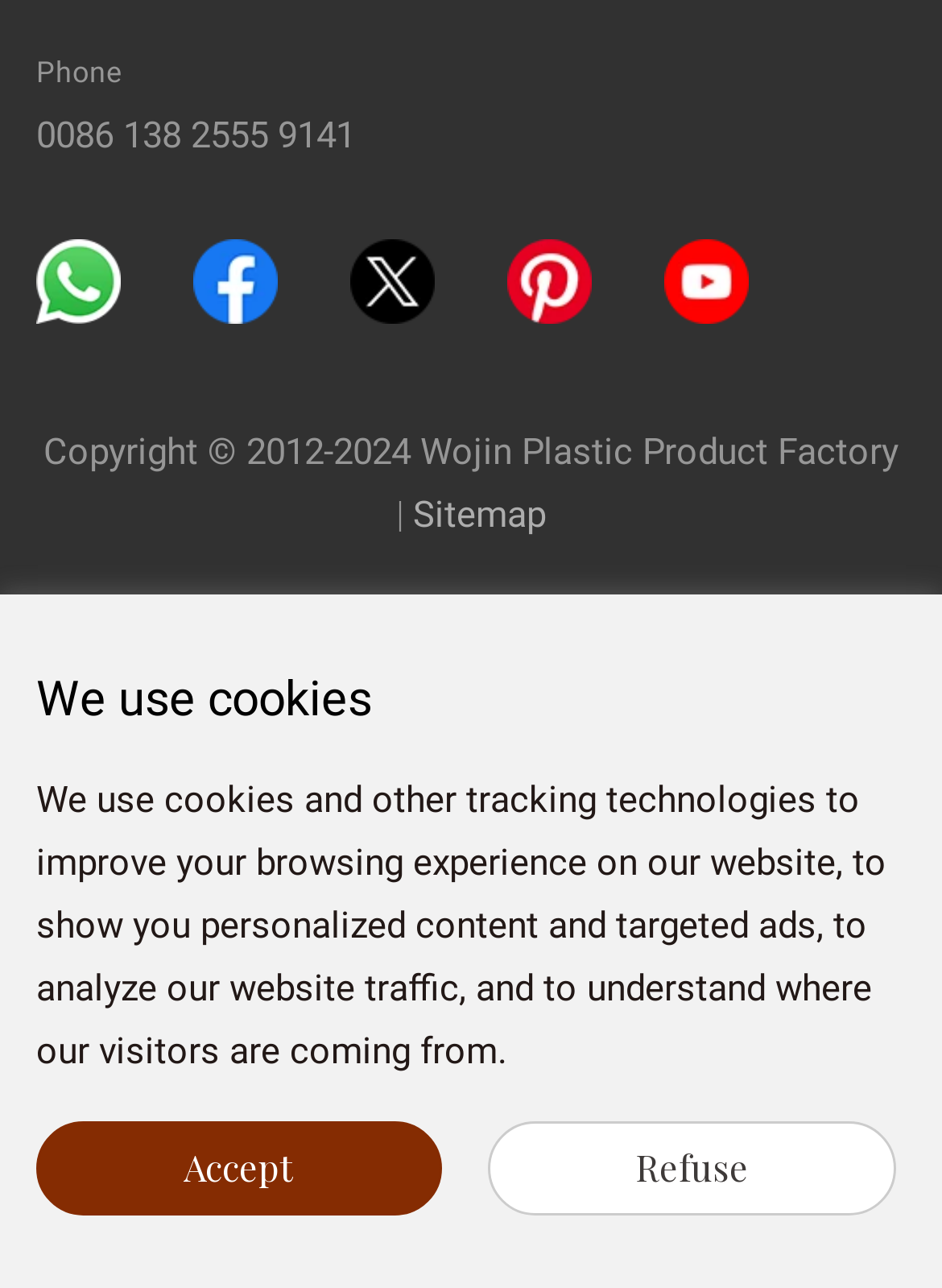How many social media links are available?
Refer to the screenshot and respond with a concise word or phrase.

5